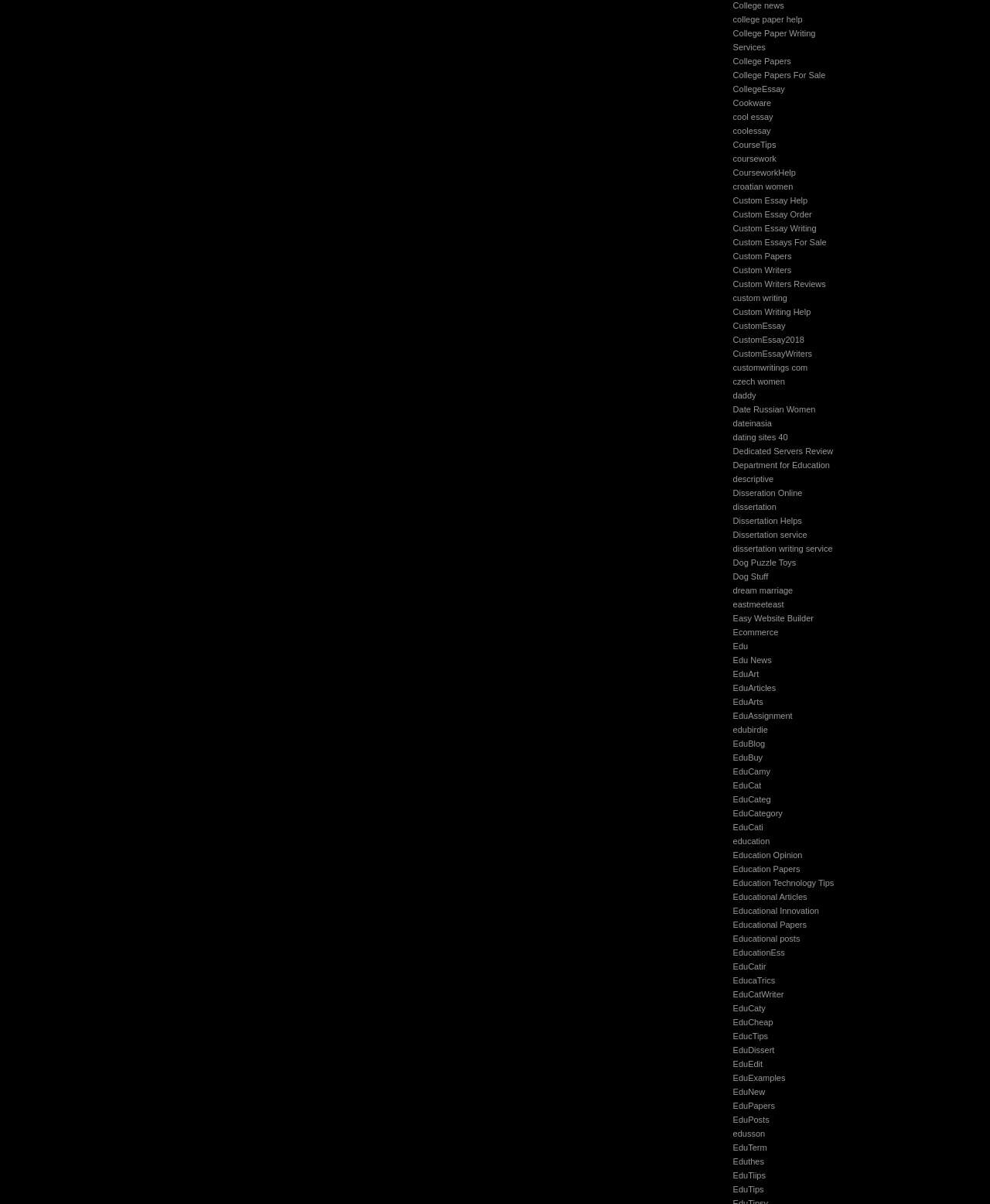What is the purpose of the links on this webpage?
Provide a detailed and extensive answer to the question.

The links on this webpage seem to be providing resources for educational purposes, such as college papers, dissertation services, and educational articles, which suggests that the purpose of the links is to provide educational resources to users.